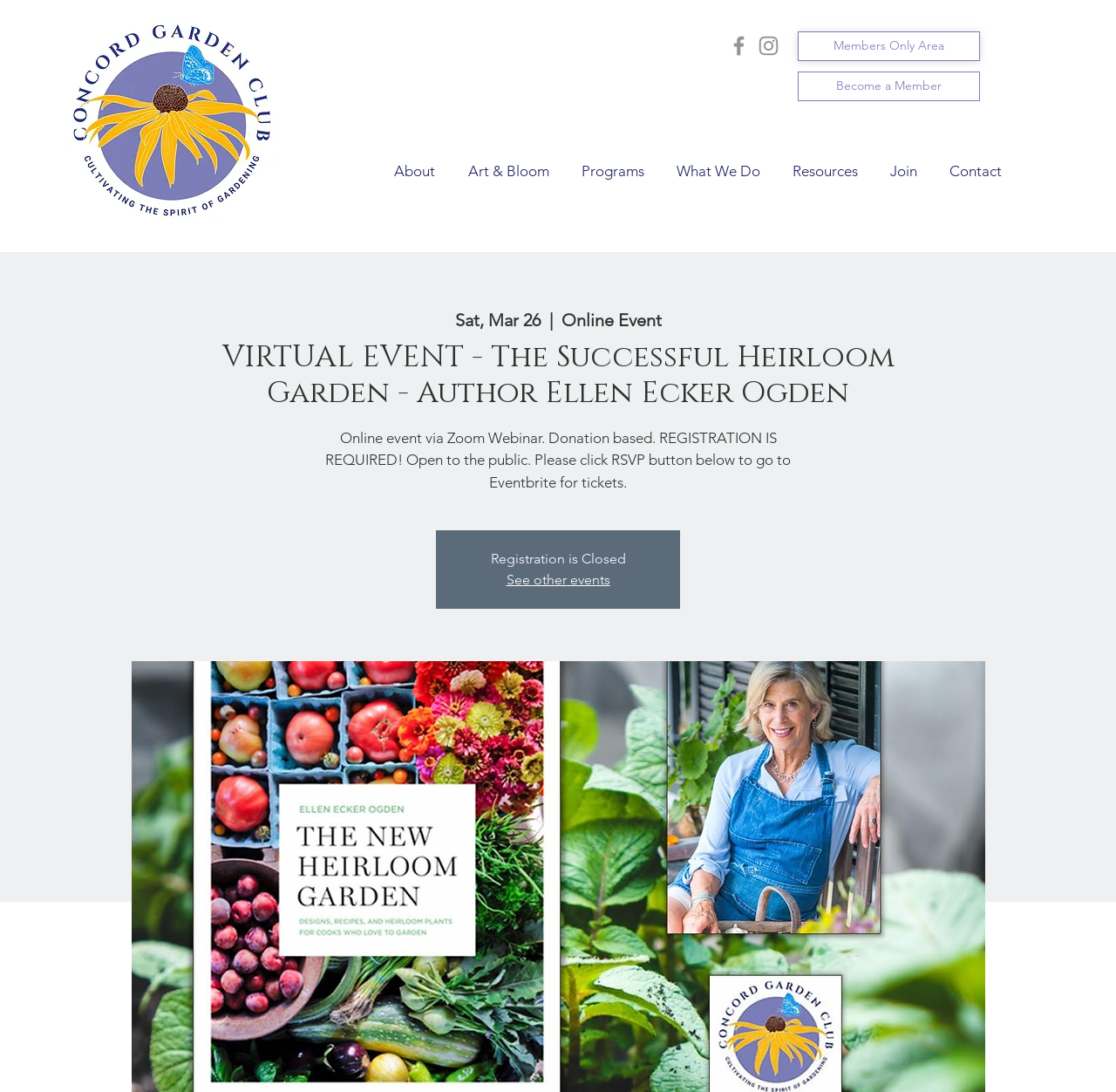Specify the bounding box coordinates of the region I need to click to perform the following instruction: "Go to 2024 public events". The coordinates must be four float numbers in the range of 0 to 1, i.e., [left, top, right, bottom].

[0.507, 0.026, 0.63, 0.058]